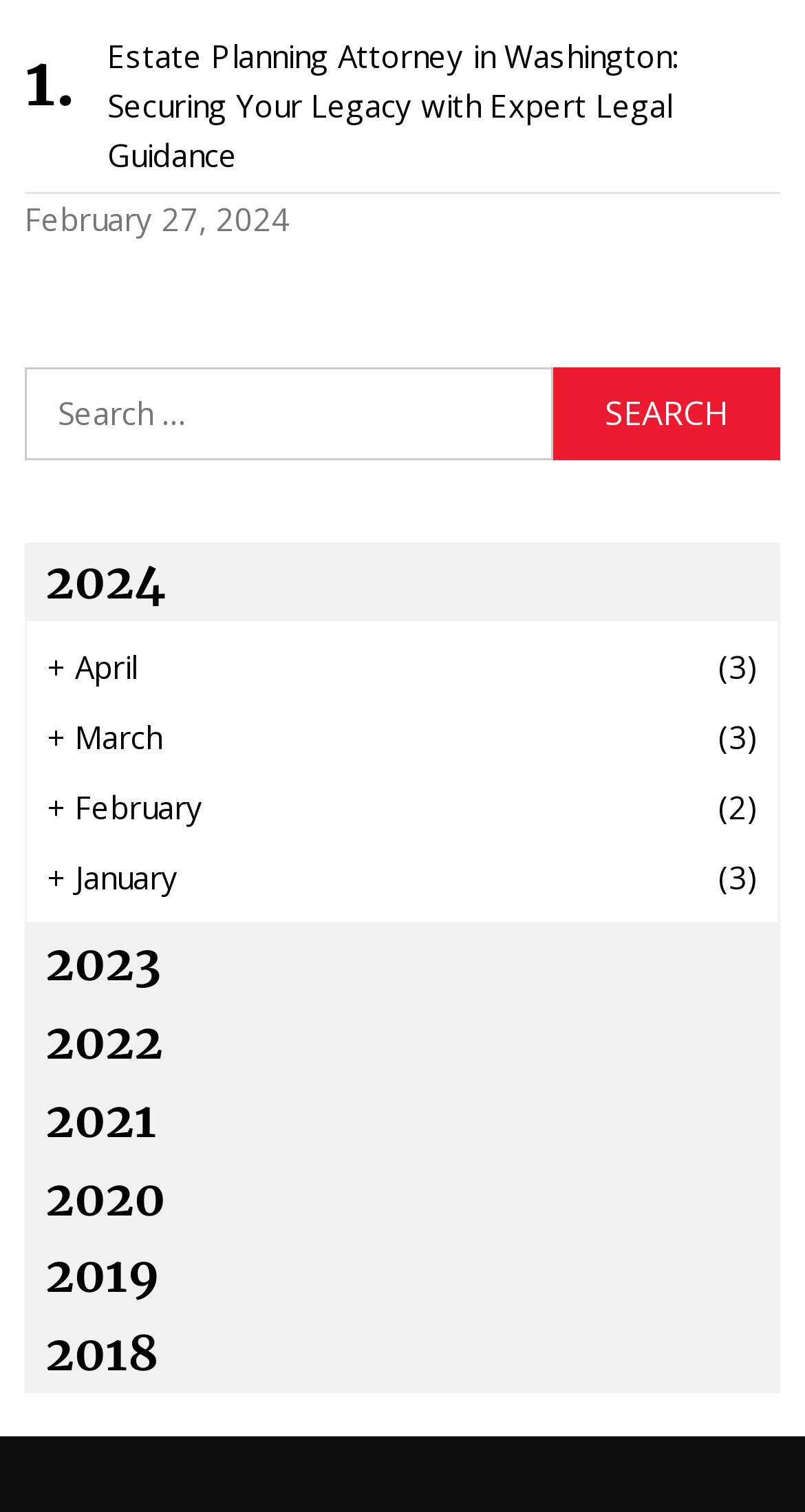What is the current year?
Using the image as a reference, answer the question with a short word or phrase.

2024